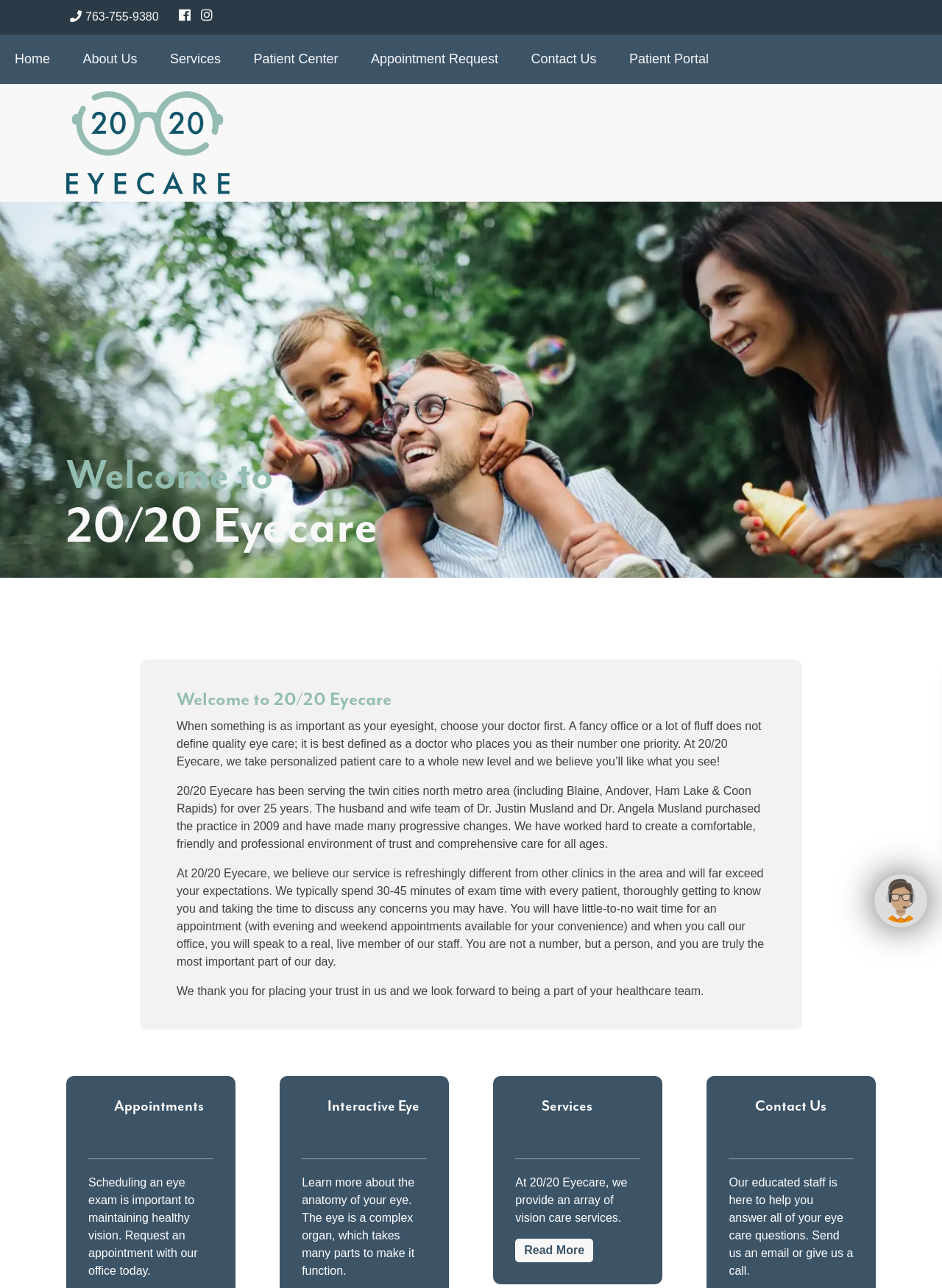Identify the bounding box coordinates for the UI element described by the following text: "Services". Provide the coordinates as four float numbers between 0 and 1, in the format [left, top, right, bottom].

[0.165, 0.027, 0.25, 0.065]